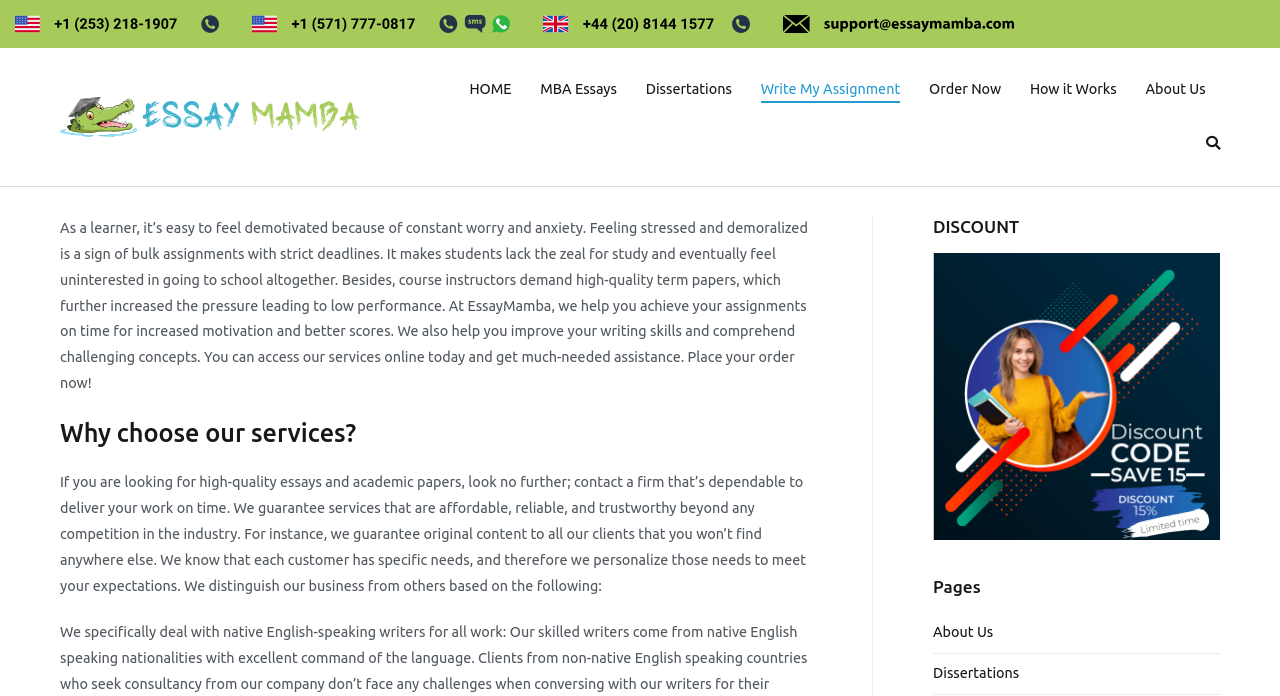What is the primary heading on this webpage?

Write My Assignment